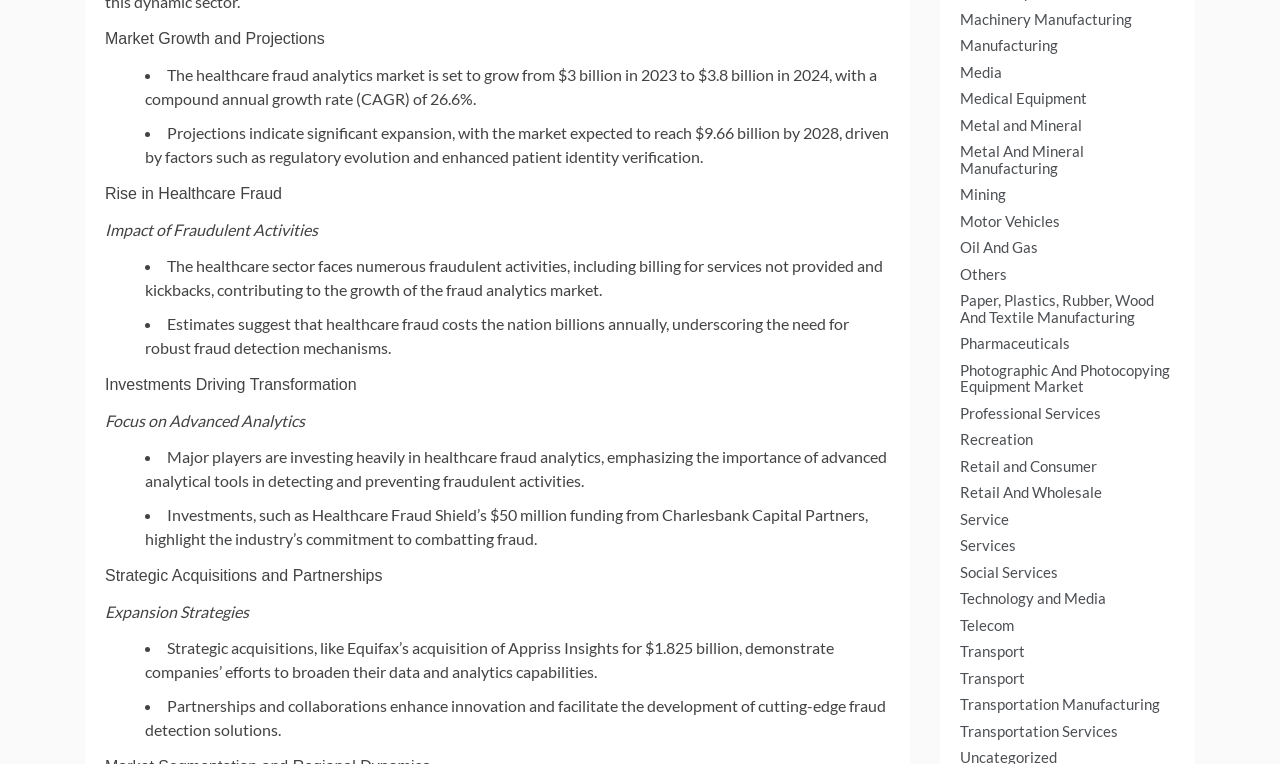Respond to the question below with a single word or phrase:
What is the name of the company that received $50 million funding from Charlesbank Capital Partners?

Healthcare Fraud Shield